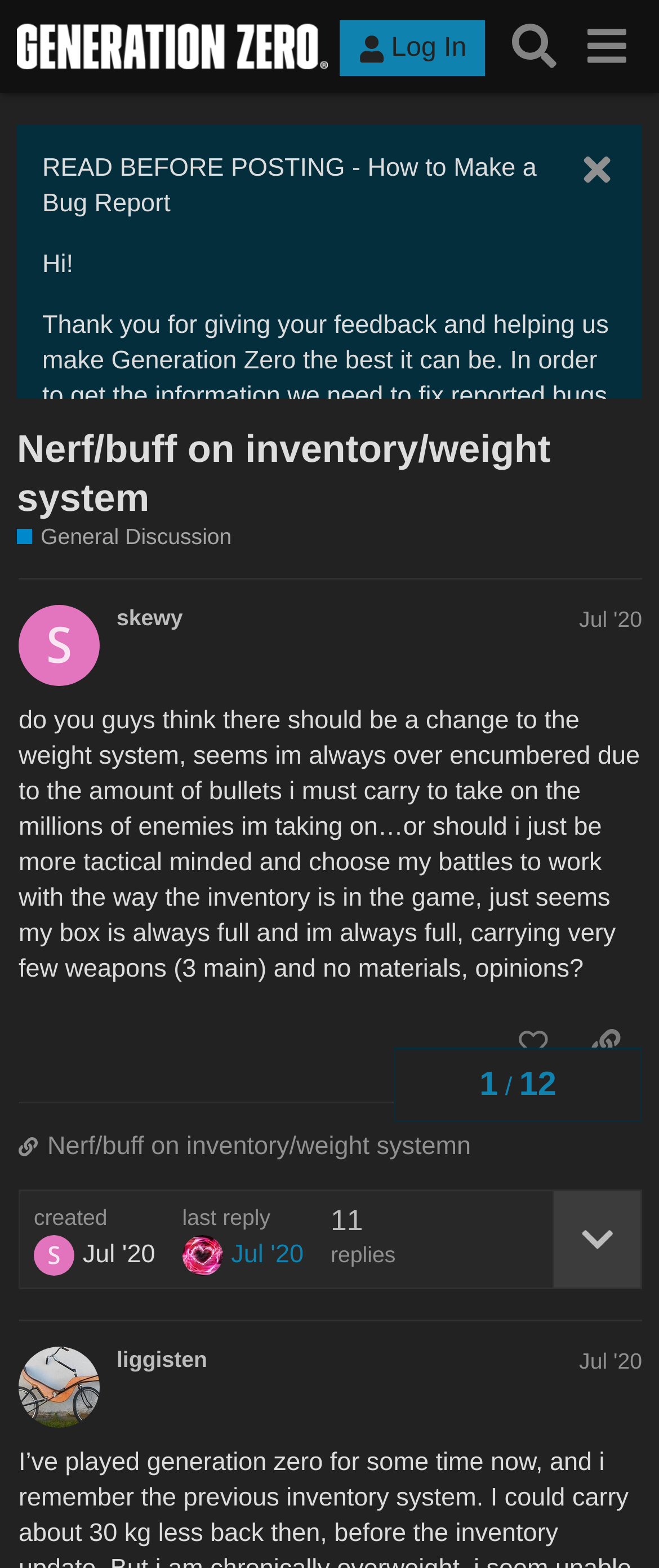What is the main heading of this webpage? Please extract and provide it.

Nerf/buff on inventory/weight system